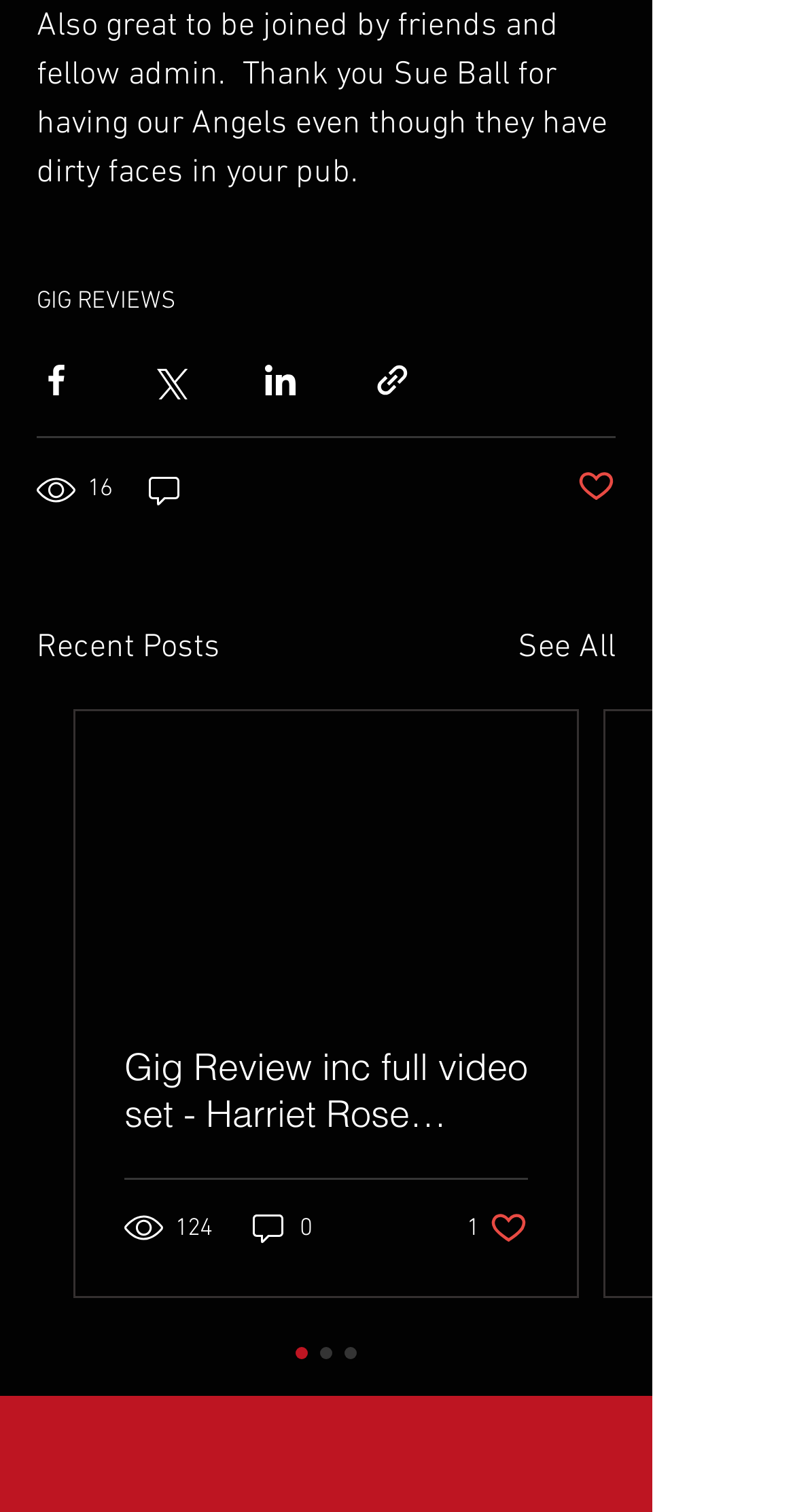How many social media links are there?
Please give a detailed and elaborate explanation in response to the question.

I counted the number of links in the Social Bar section at the bottom of the webpage, which includes Facebook, Twitter, Instagram, YouTube, and LinkedIn.